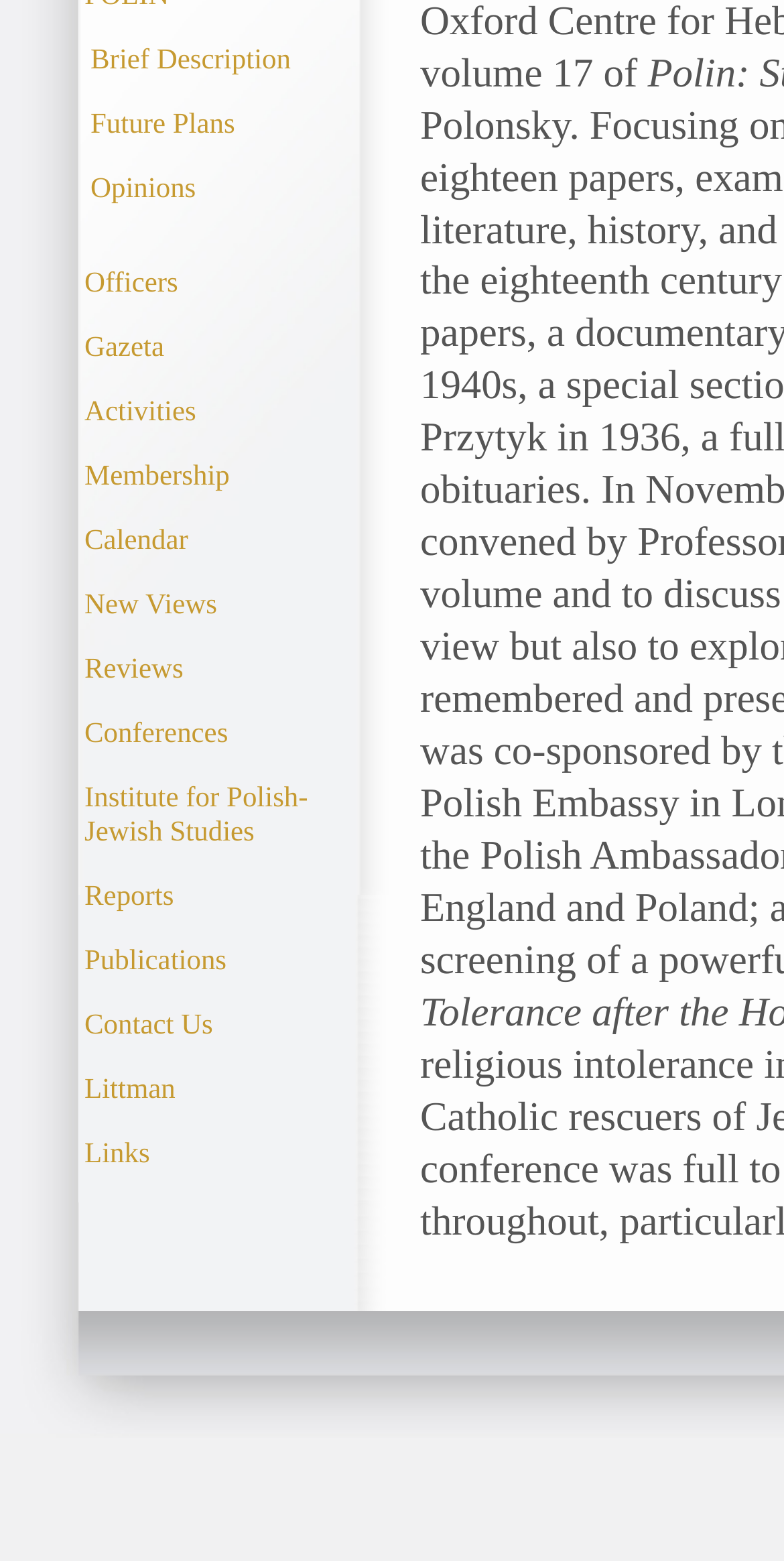Given the element description Institute for Polish- Jewish Studies, predict the bounding box coordinates for the UI element in the webpage screenshot. The format should be (top-left x, top-left y, bottom-right x, bottom-right y), and the values should be between 0 and 1.

[0.108, 0.501, 0.393, 0.544]